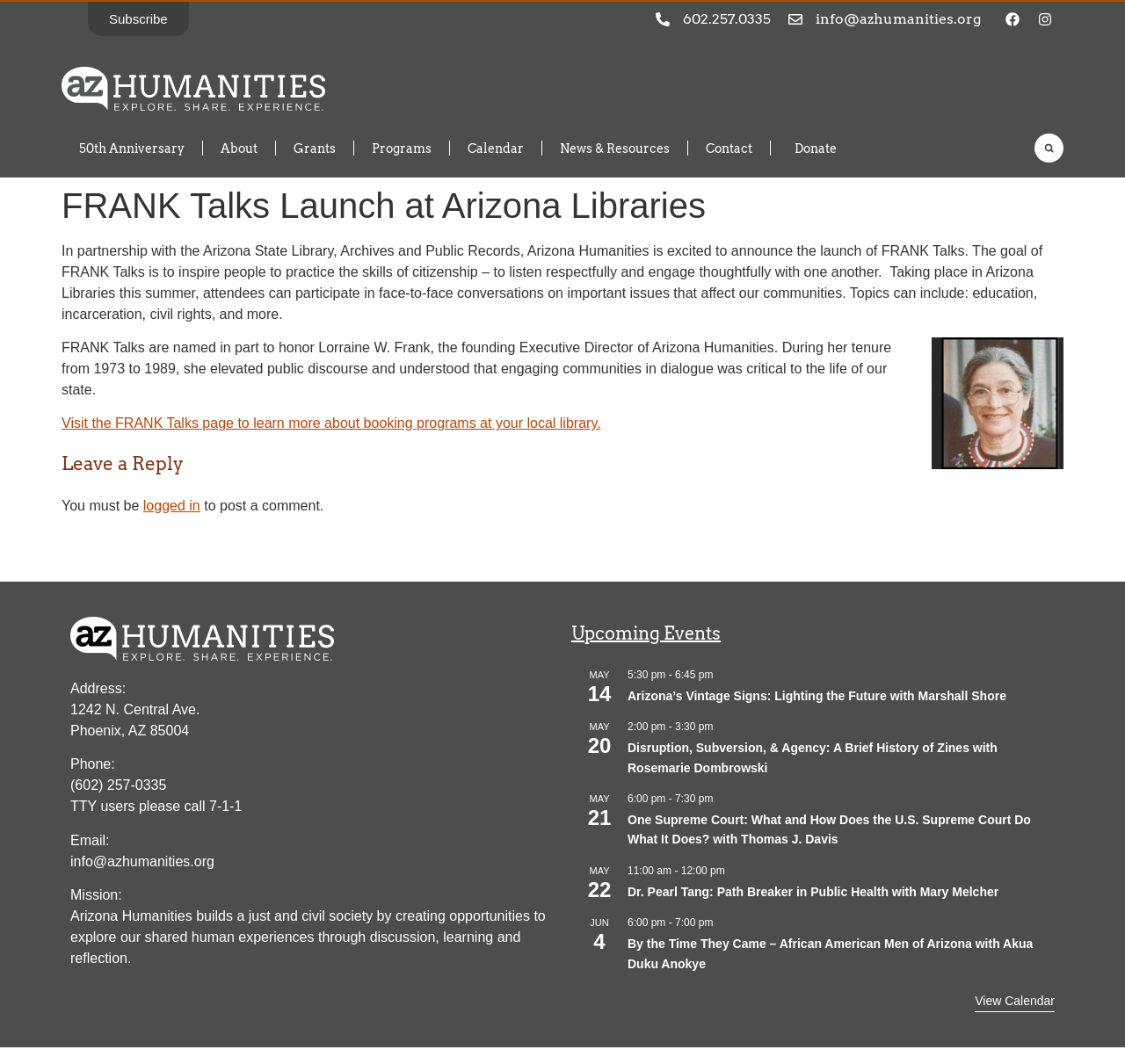Give a concise answer of one word or phrase to the question: 
What is the phone number of Arizona Humanities?

(602) 257-0335